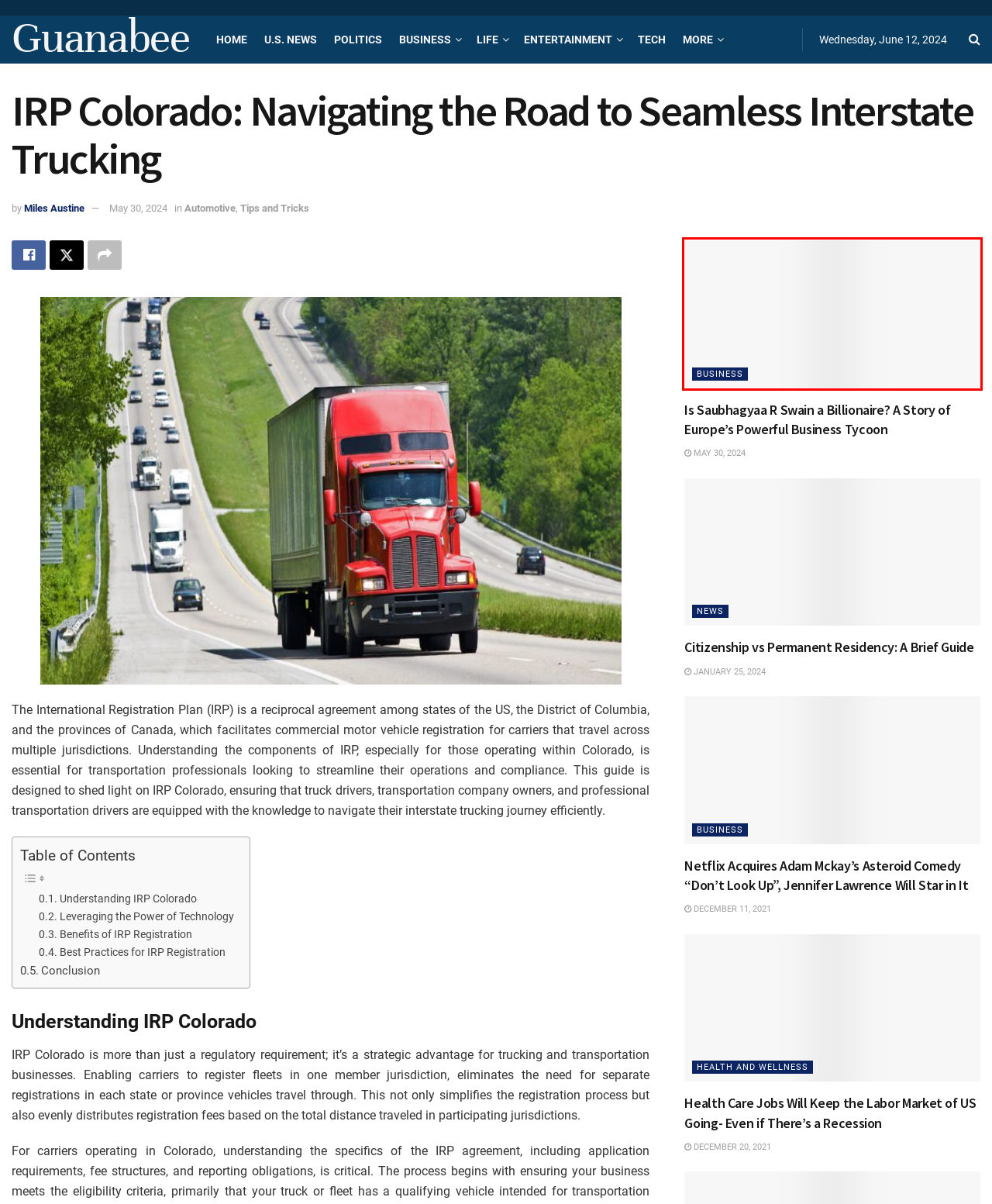You have a screenshot of a webpage with an element surrounded by a red bounding box. Choose the webpage description that best describes the new page after clicking the element inside the red bounding box. Here are the candidates:
A. Entertainment Archives - Guanabee
B. Life Archives - Guanabee
C. Politics Archives - Guanabee
D. More Archives - Guanabee
E. U.S. News Archives - Guanabee
F. Automotive Archives - Guanabee
G. Is Saubhagyaa R Swain a Billionaire? A Story of Business Tycoon
H. Netflix Acquires Adam Mckay's Asteroid Comedy “Don't Look Up”, Jennifer Lawrence Will Star in It

G